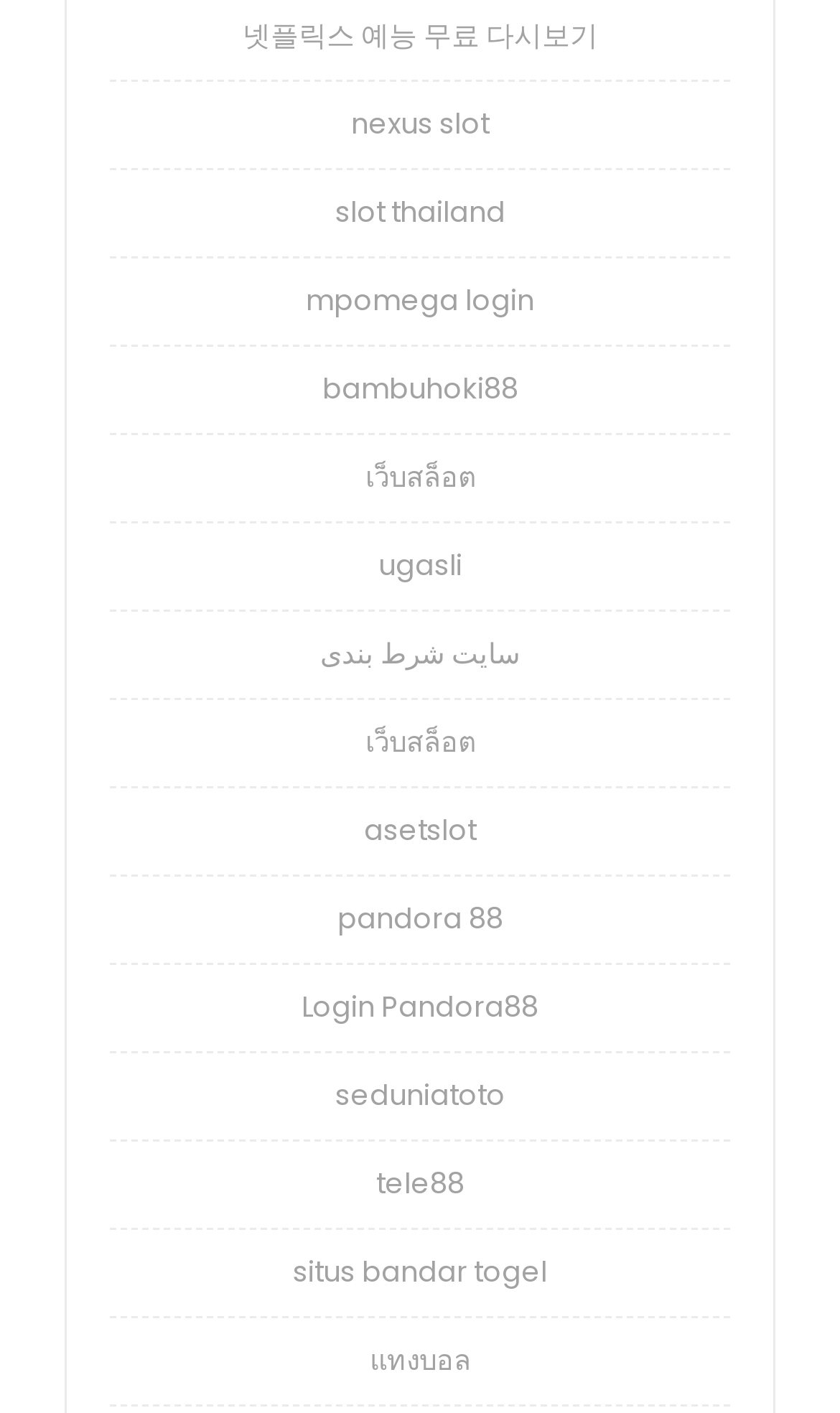Highlight the bounding box coordinates of the element that should be clicked to carry out the following instruction: "check out เว็บสล็อต". The coordinates must be given as four float numbers ranging from 0 to 1, i.e., [left, top, right, bottom].

[0.435, 0.323, 0.565, 0.352]